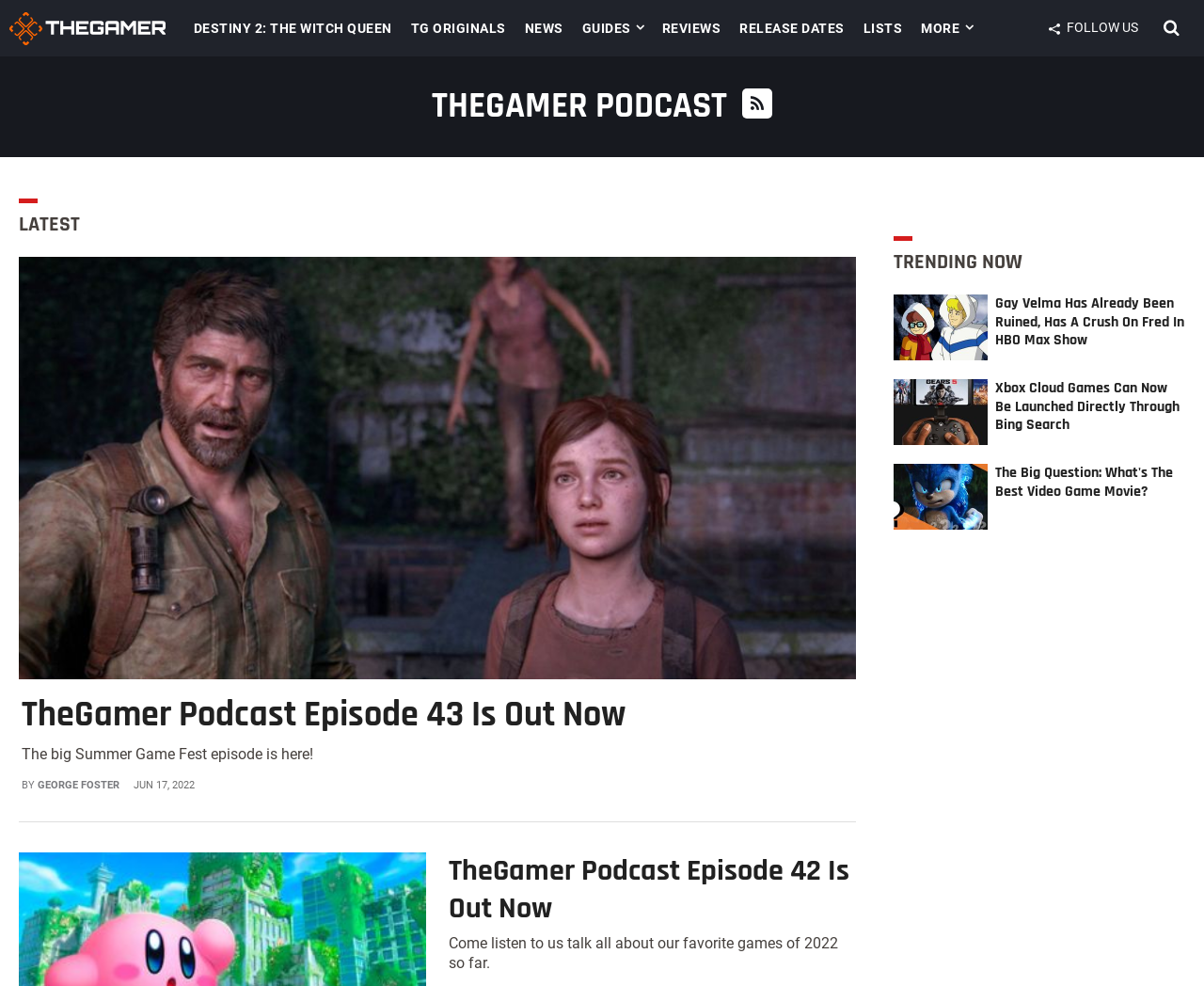Determine the bounding box coordinates of the region that needs to be clicked to achieve the task: "Click on the DESTINY 2: THE WITCH QUEEN link".

[0.153, 0.0, 0.333, 0.057]